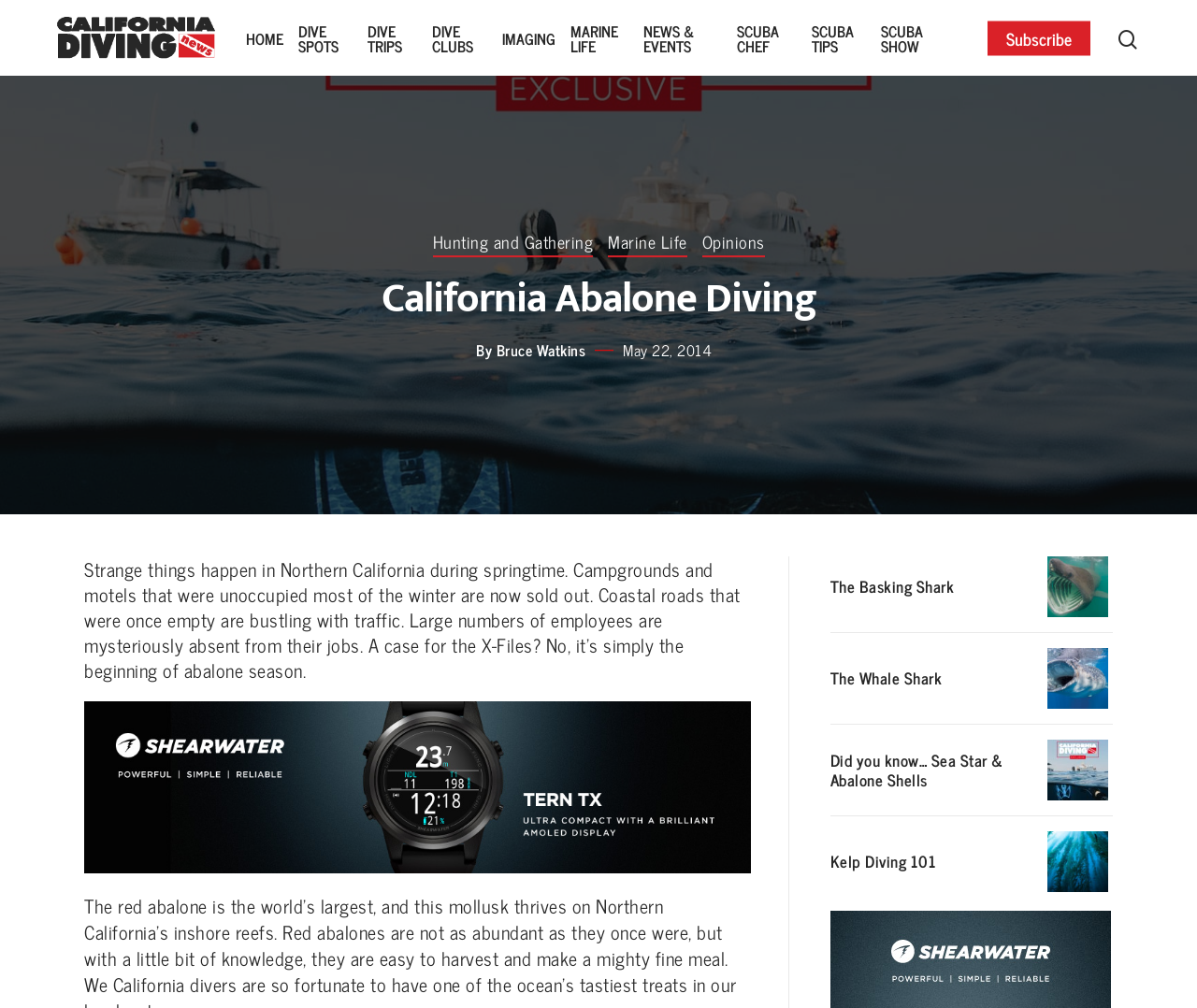Please identify the bounding box coordinates of the element on the webpage that should be clicked to follow this instruction: "Visit the Motorcycle Advice page". The bounding box coordinates should be given as four float numbers between 0 and 1, formatted as [left, top, right, bottom].

None